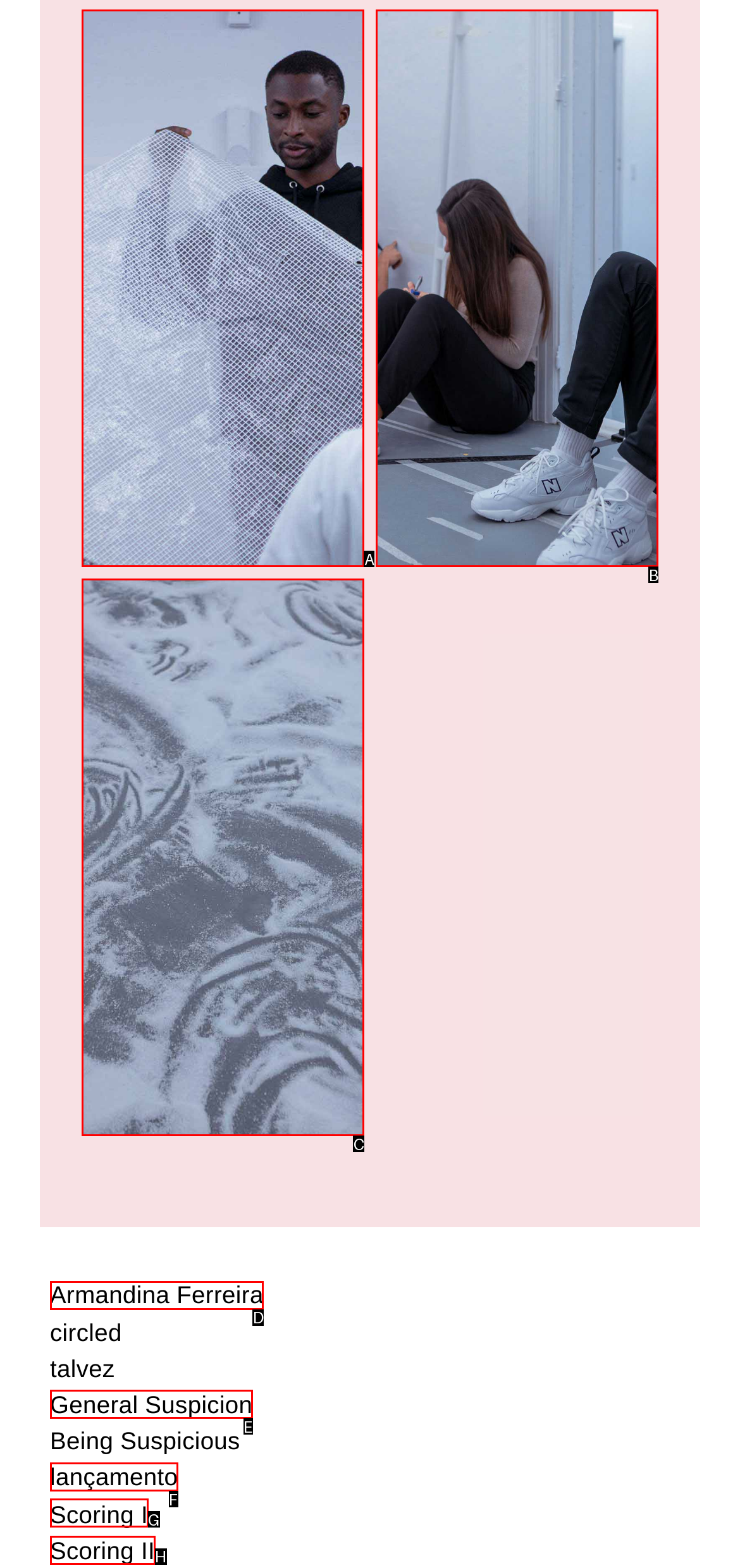To complete the task: Check Scoring I, select the appropriate UI element to click. Respond with the letter of the correct option from the given choices.

G